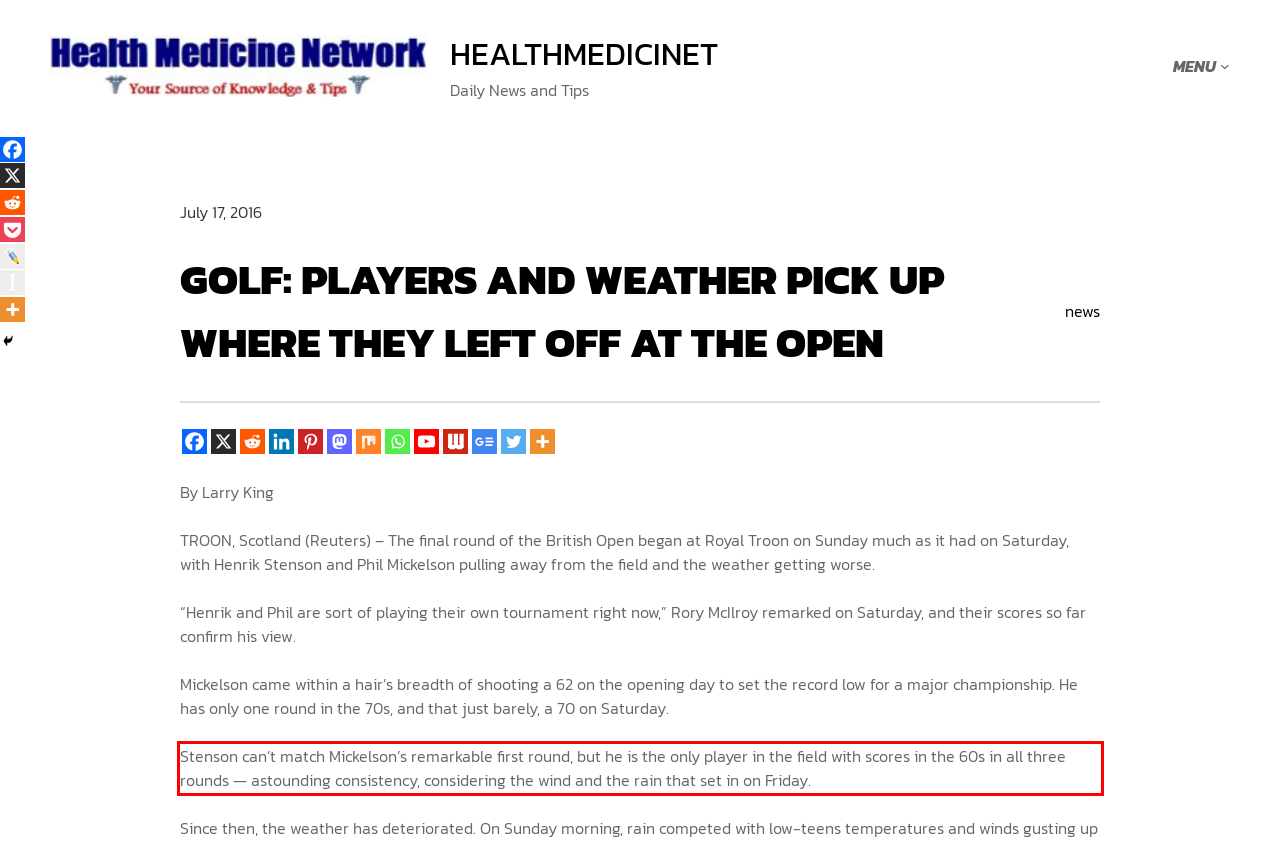Please extract the text content within the red bounding box on the webpage screenshot using OCR.

Stenson can’t match Mickelson’s remarkable first round, but he is the only player in the field with scores in the 60s in all three rounds — astounding consistency, considering the wind and the rain that set in on Friday.